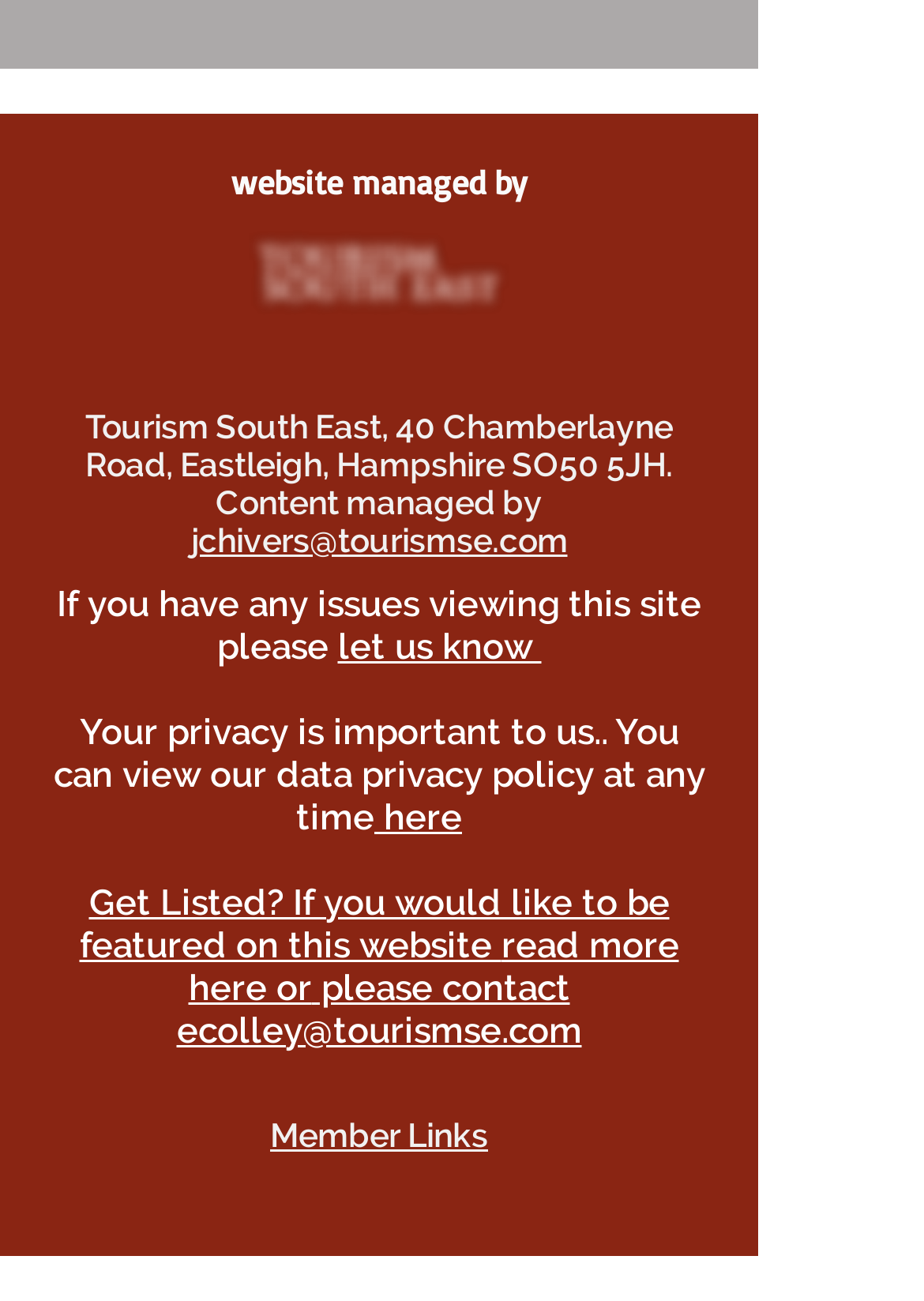Find the bounding box coordinates for the UI element that matches this description: "let us know".

[0.365, 0.48, 0.586, 0.513]